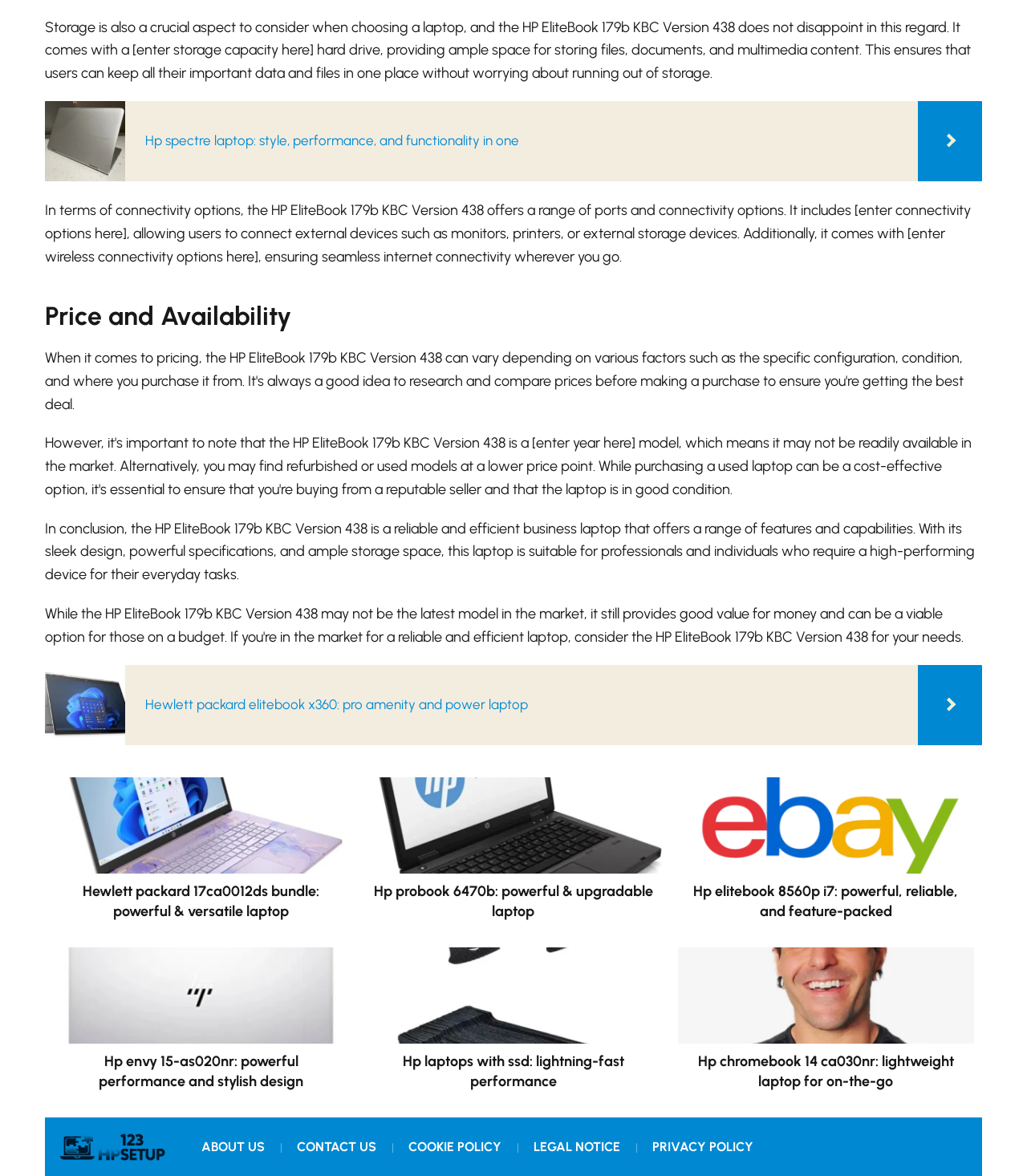What is the main topic of the webpage?
Provide an in-depth answer to the question, covering all aspects.

The webpage appears to be discussing HP laptops, specifically the HP EliteBook 179b KBC Version 438, and provides information about its features, specifications, and price. The presence of links to other HP laptop models and articles about laptops also suggests that the main topic of the webpage is HP laptops.